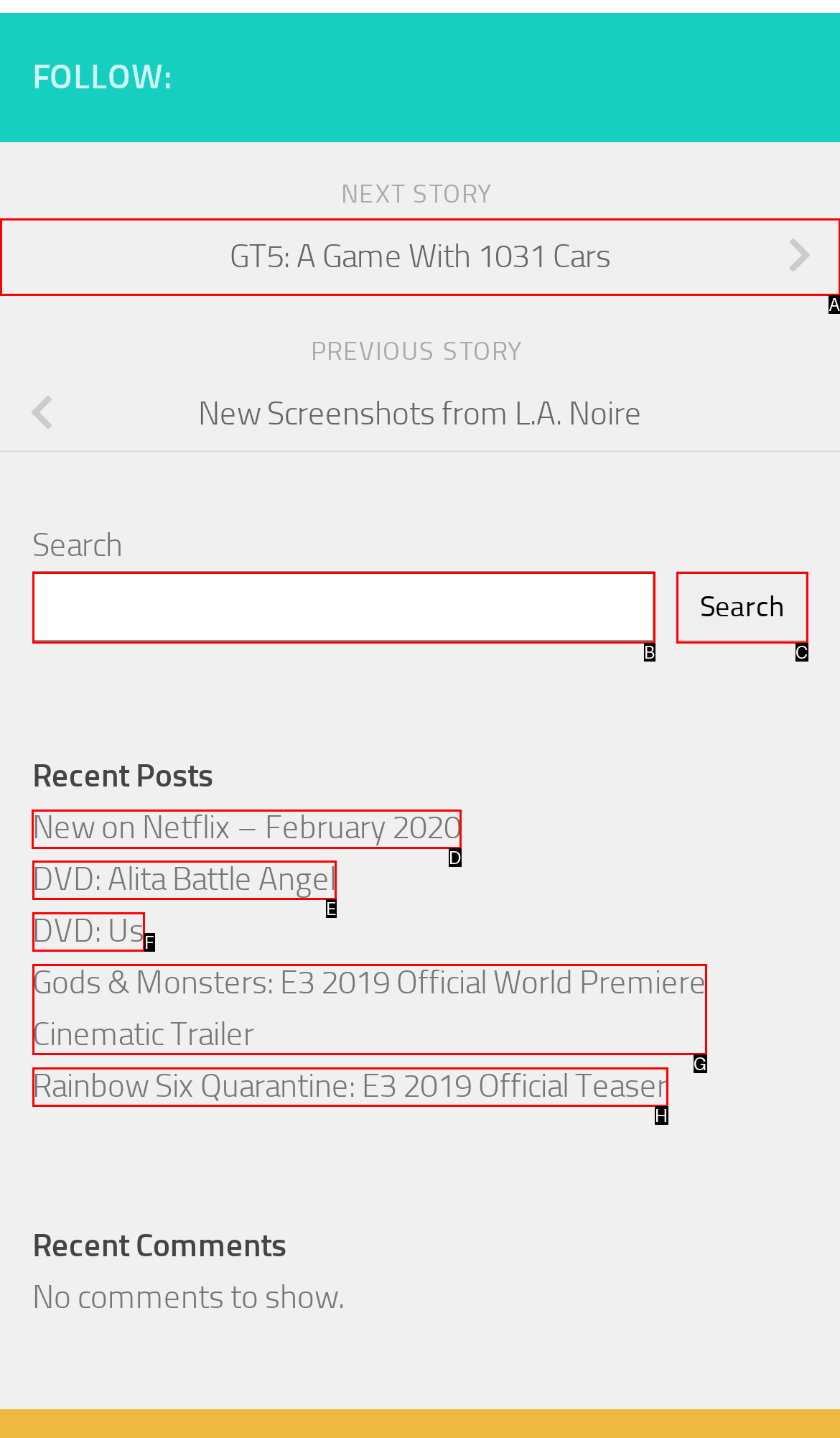Identify the HTML element to select in order to accomplish the following task: Click on the 'New on Netflix – February 2020' link
Reply with the letter of the chosen option from the given choices directly.

D